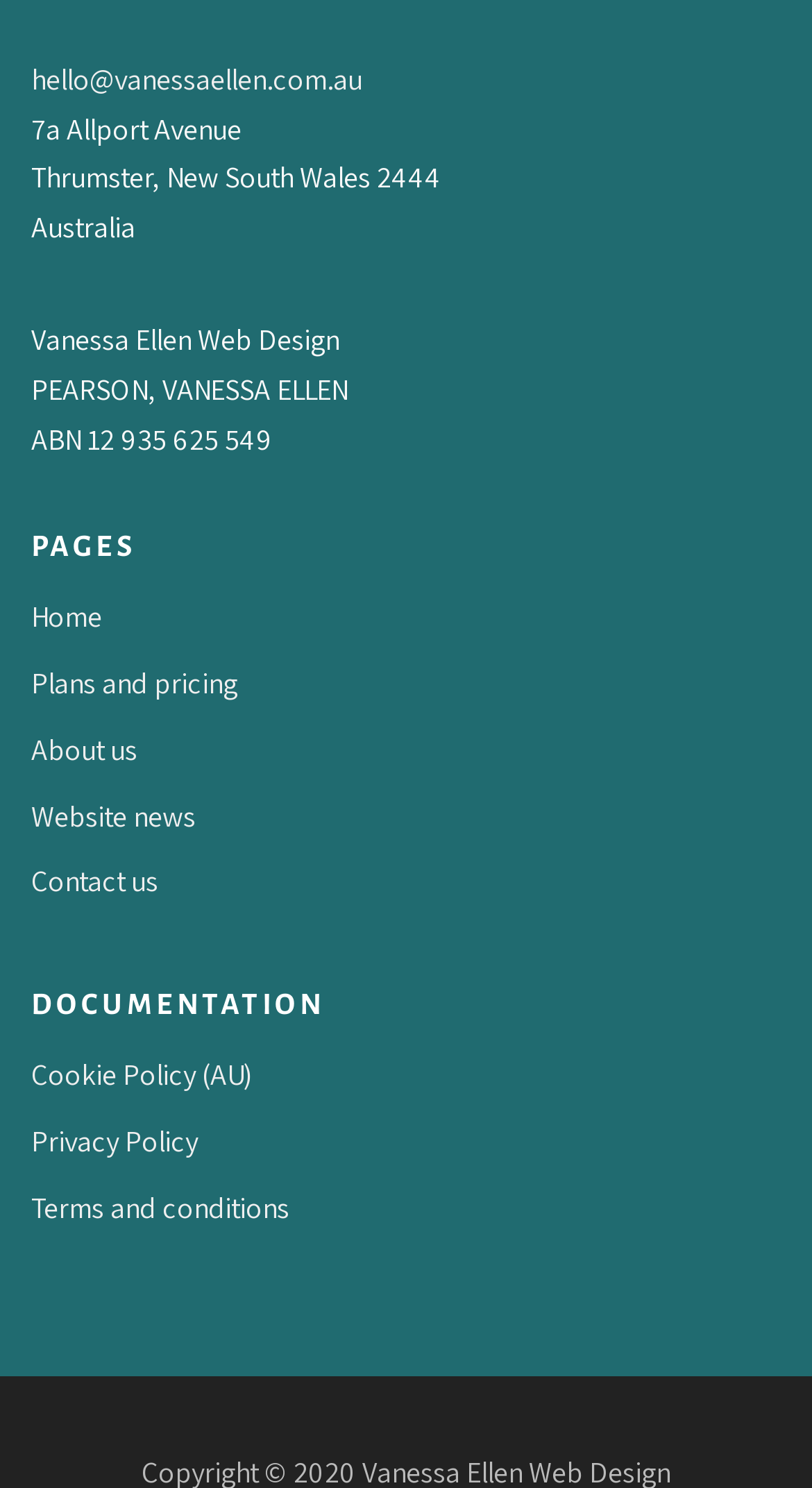How many links are there in the PAGES section?
Offer a detailed and full explanation in response to the question.

The PAGES section contains five links, which are 'Home', 'Plans and pricing', 'About us', 'Website news', and 'Contact us'.